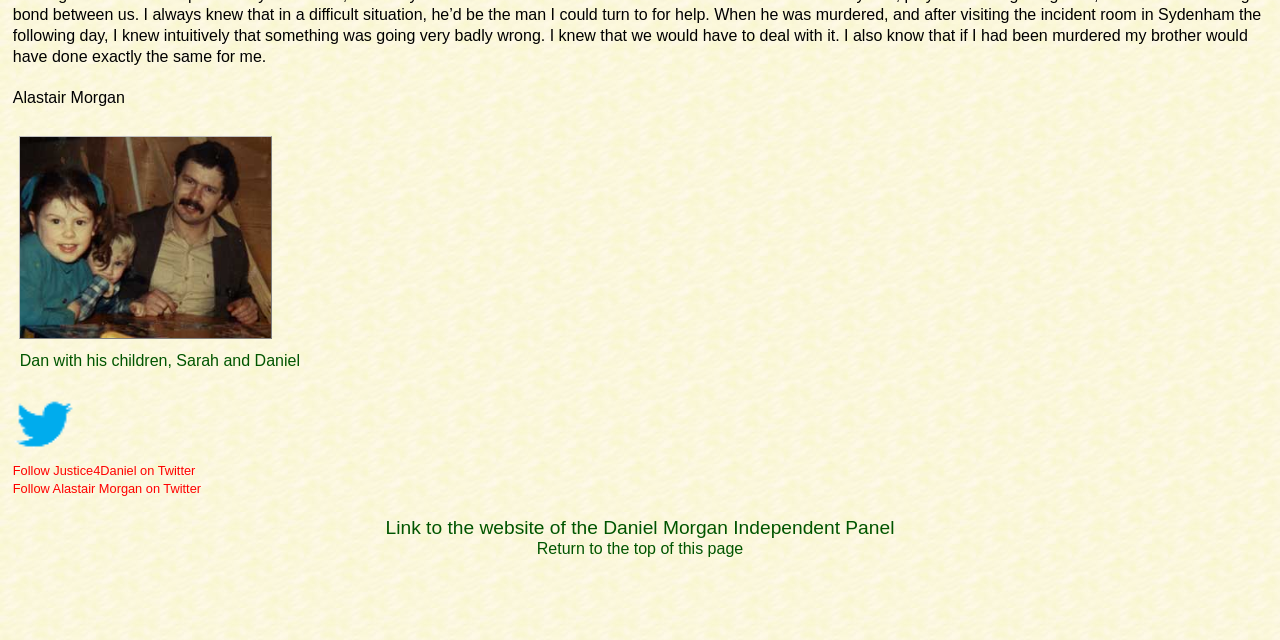Identify the bounding box for the element characterized by the following description: "Follow Justice4Daniel on Twitter".

[0.01, 0.724, 0.153, 0.747]